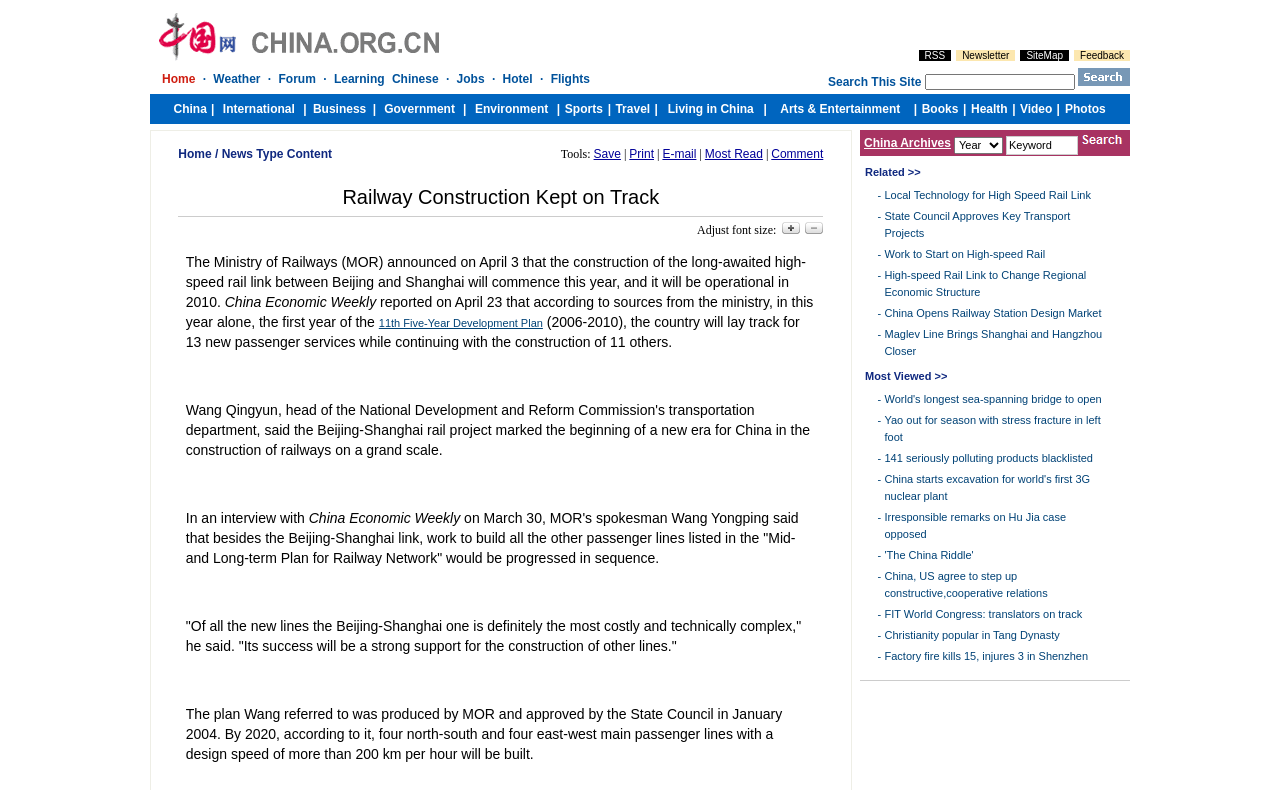Identify the bounding box coordinates of the region I need to click to complete this instruction: "Zoom in".

[0.611, 0.283, 0.625, 0.298]